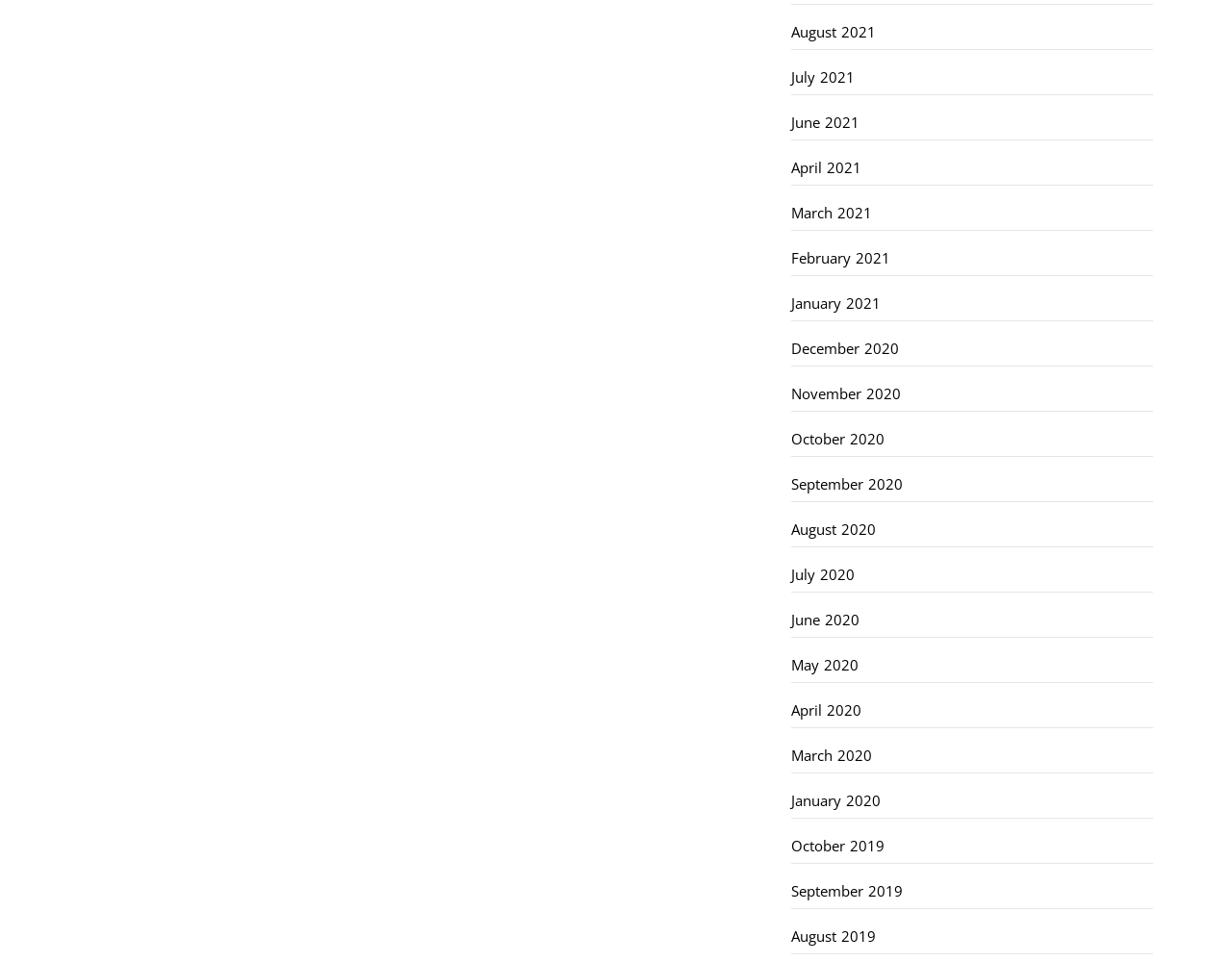What are the links on the webpage?
Based on the image, provide your answer in one word or phrase.

Month and year links